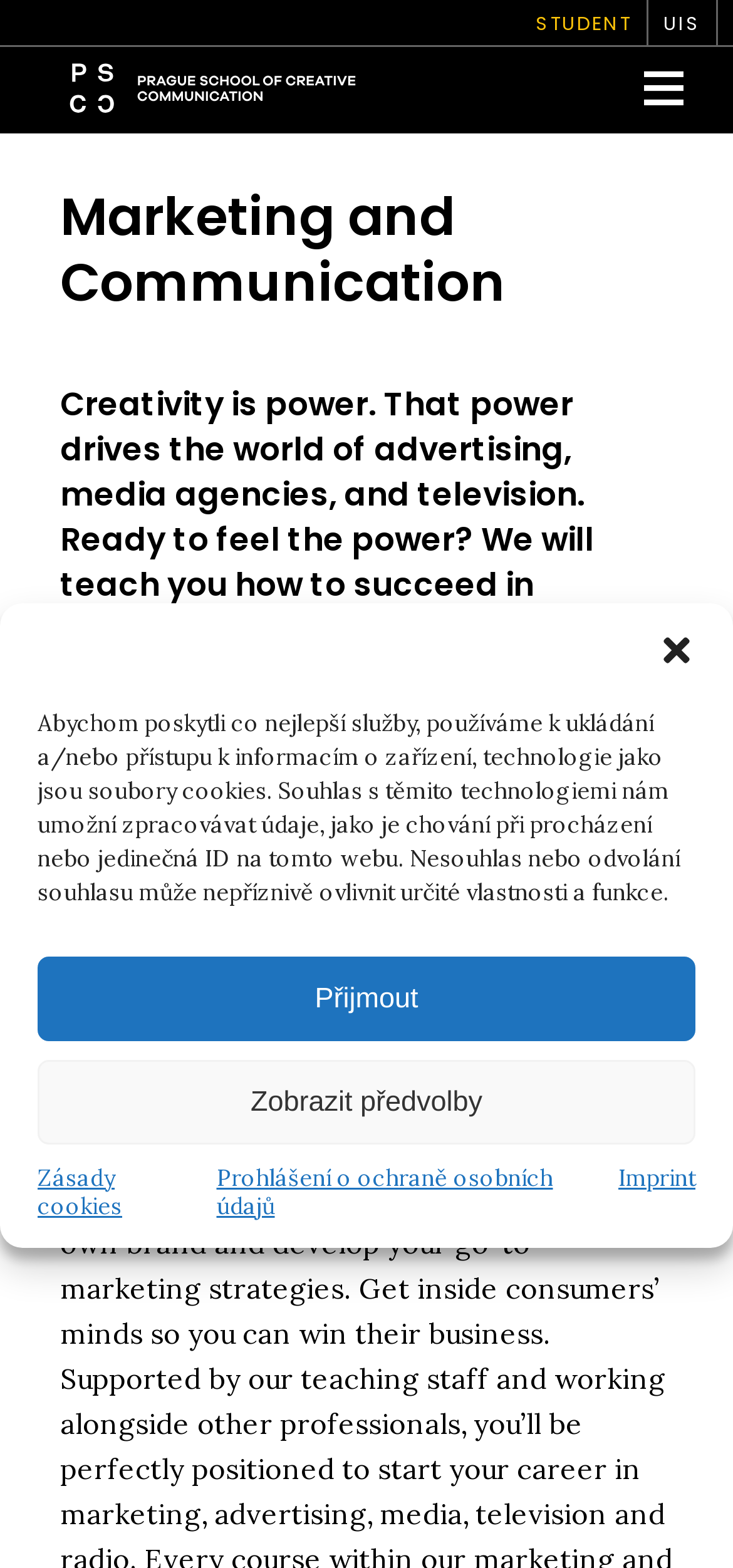Please specify the bounding box coordinates of the clickable region to carry out the following instruction: "Click the STUDENT link". The coordinates should be four float numbers between 0 and 1, in the format [left, top, right, bottom].

[0.731, 0.006, 0.862, 0.025]